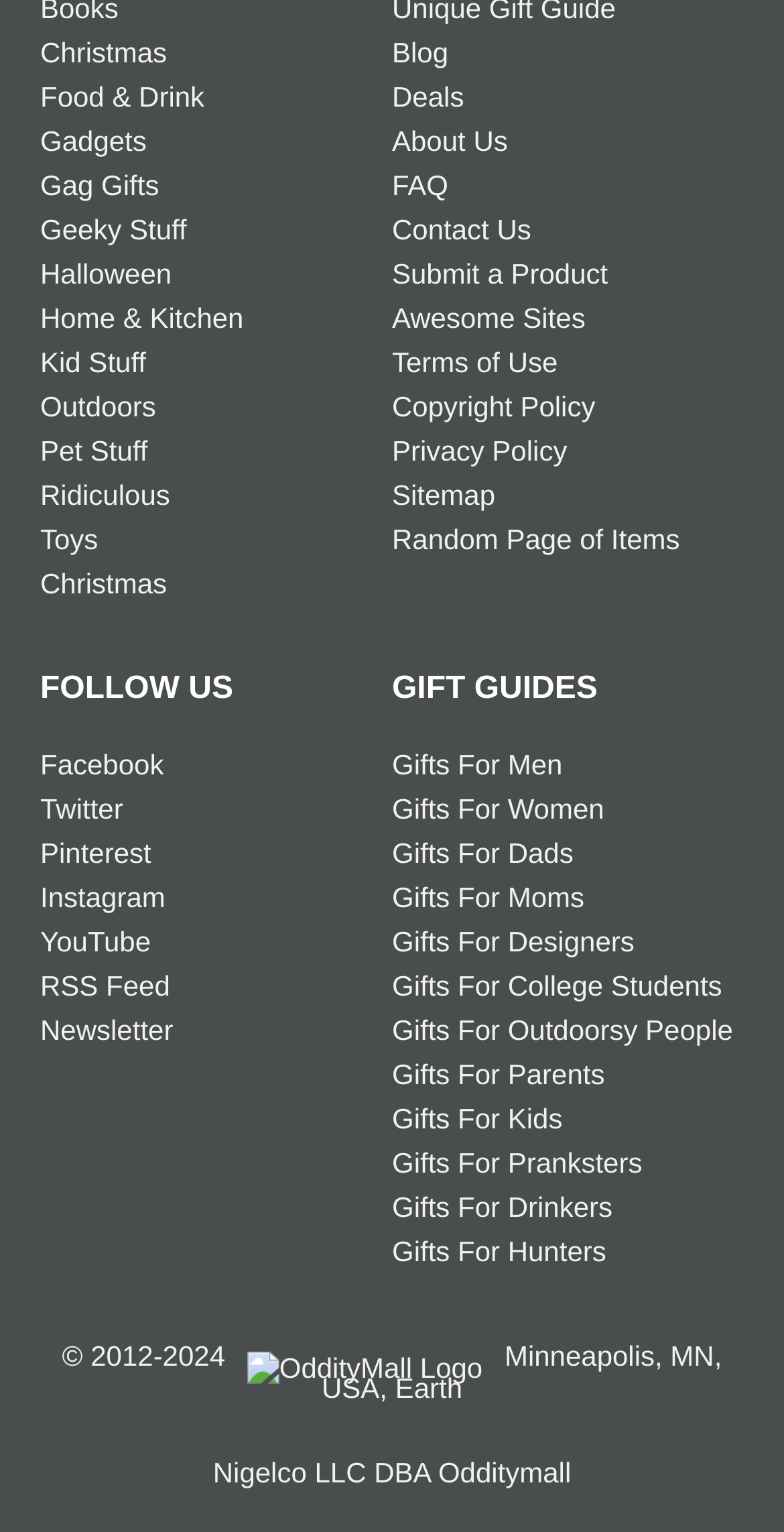What is the location of the company?
Your answer should be a single word or phrase derived from the screenshot.

Minneapolis, MN, USA, Earth